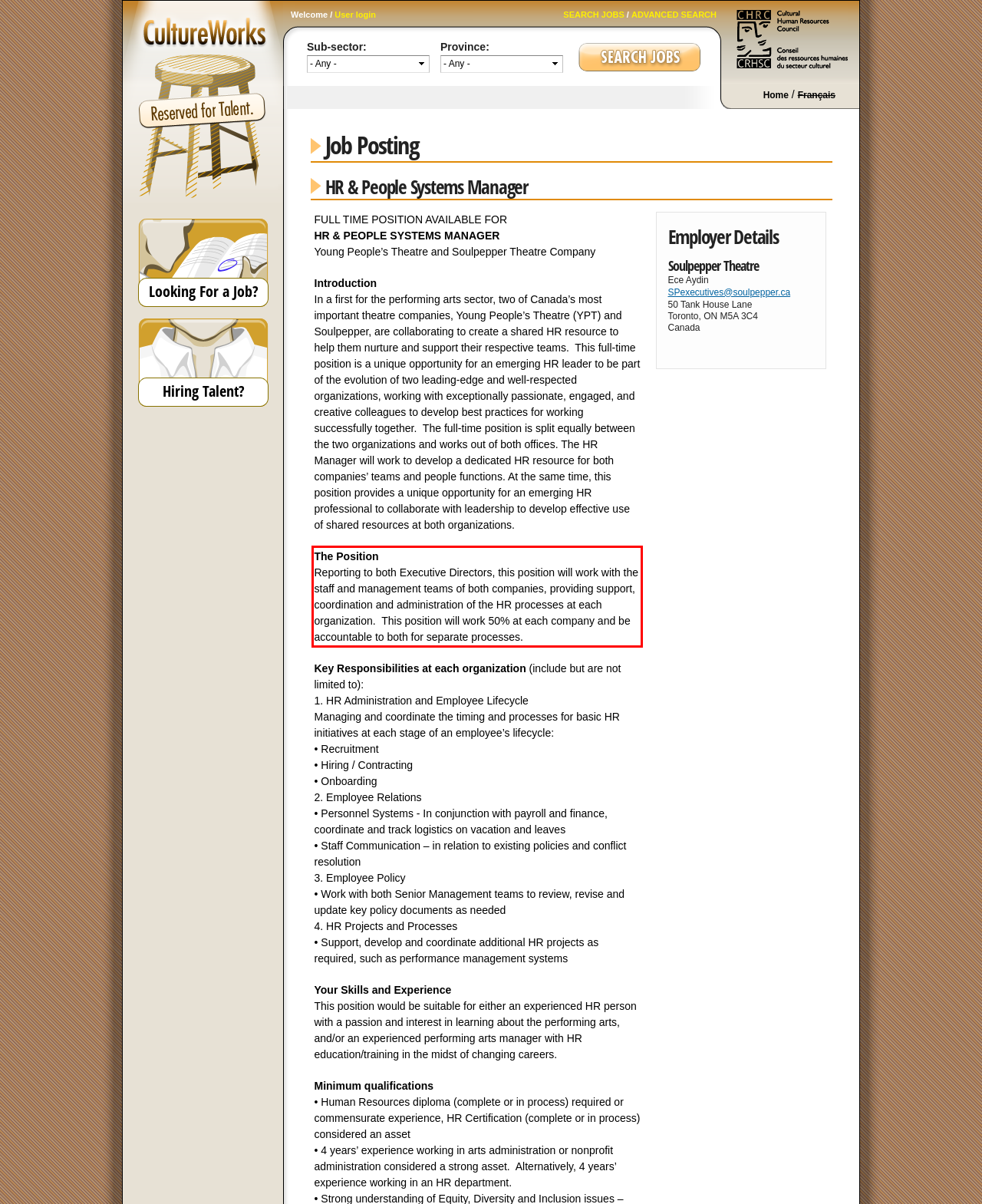Using the provided webpage screenshot, recognize the text content in the area marked by the red bounding box.

The Position Reporting to both Executive Directors, this position will work with the staff and management teams of both companies, providing support, coordination and administration of the HR processes at each organization. This position will work 50% at each company and be accountable to both for separate processes.